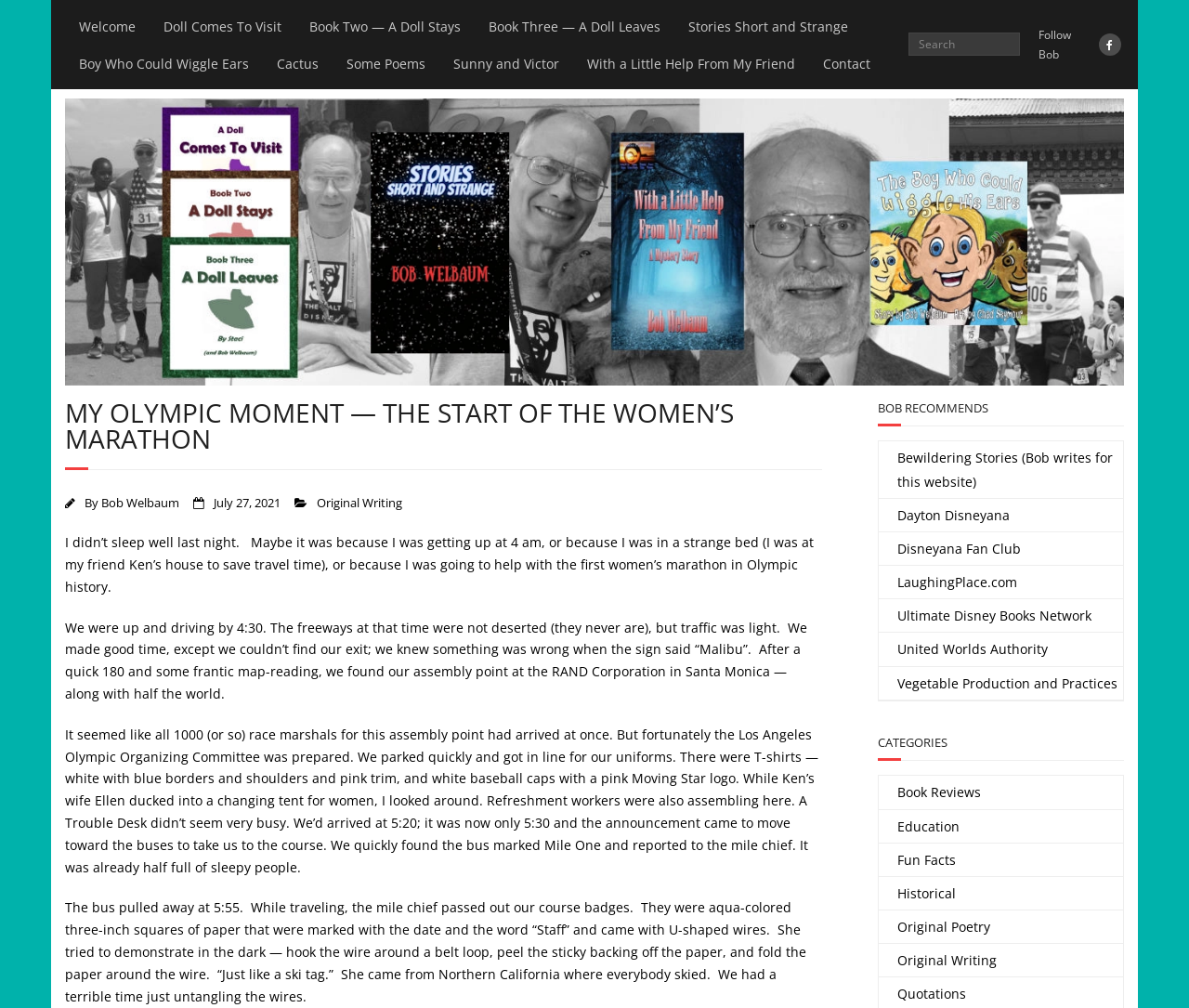Using the provided element description: "Original Writing", determine the bounding box coordinates of the corresponding UI element in the screenshot.

[0.266, 0.491, 0.338, 0.507]